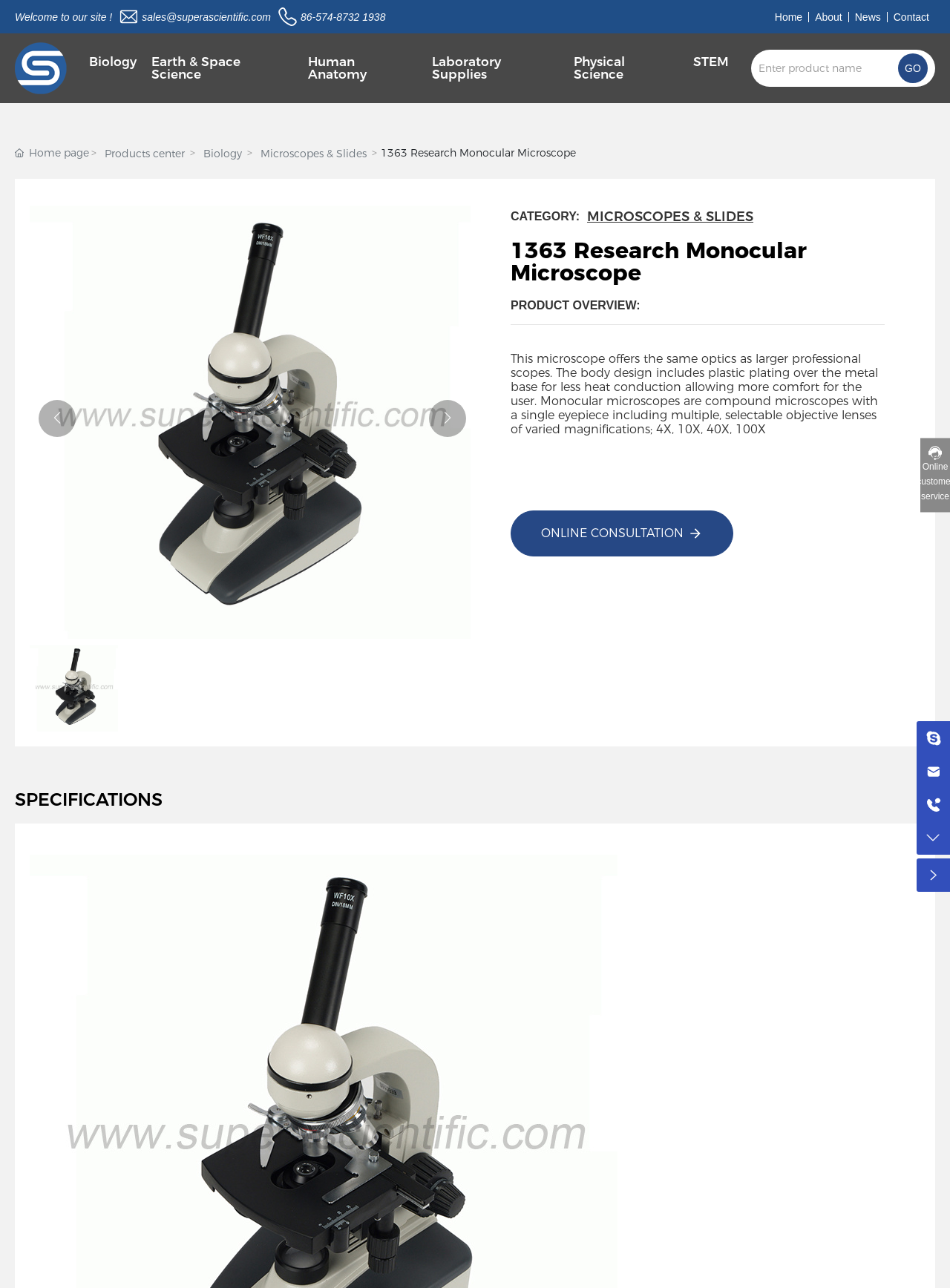What is the product name on this webpage?
Carefully analyze the image and provide a thorough answer to the question.

I found the product name by looking at the title of the webpage, which is '1363 Research Monocular Microscope'. This title is also repeated in several places on the webpage, including the heading and the product overview section.